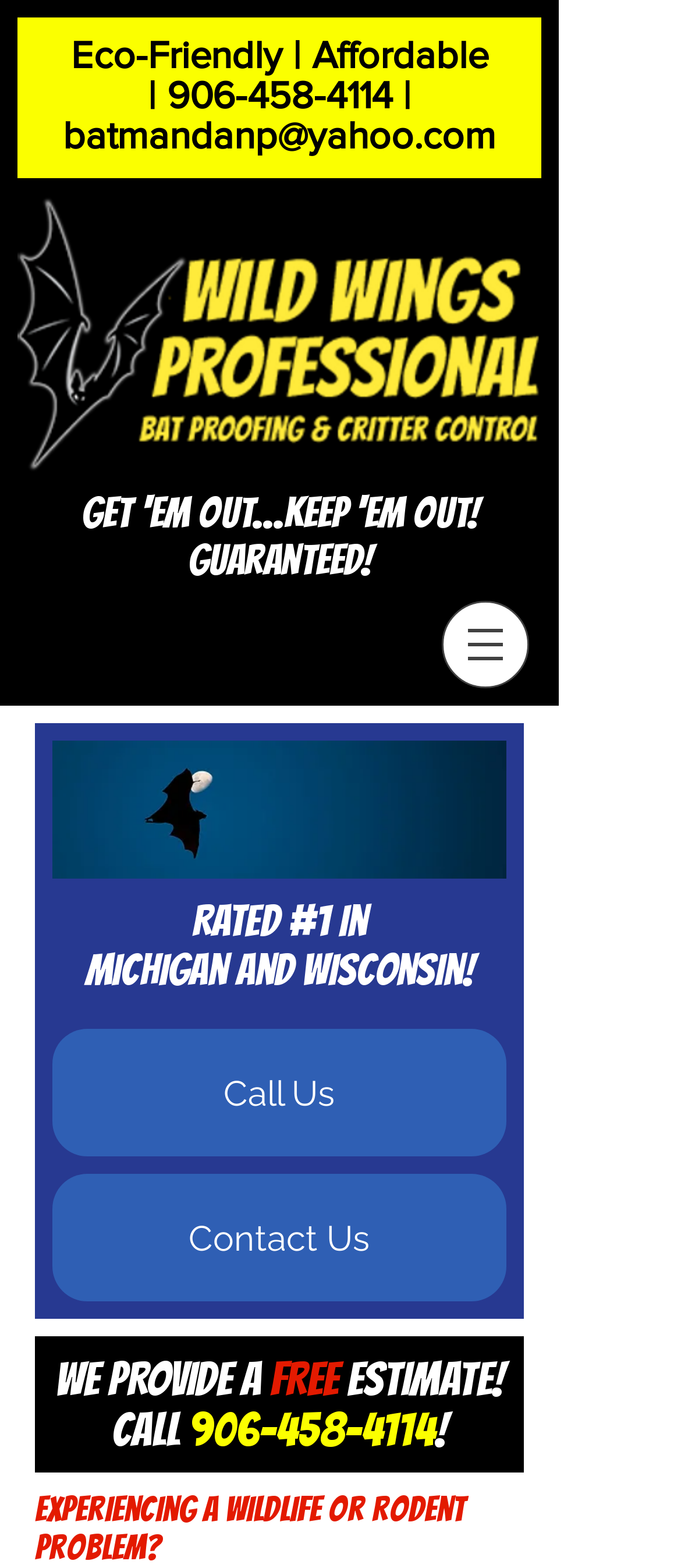Please determine the bounding box coordinates for the UI element described as: "linaz.ir".

None